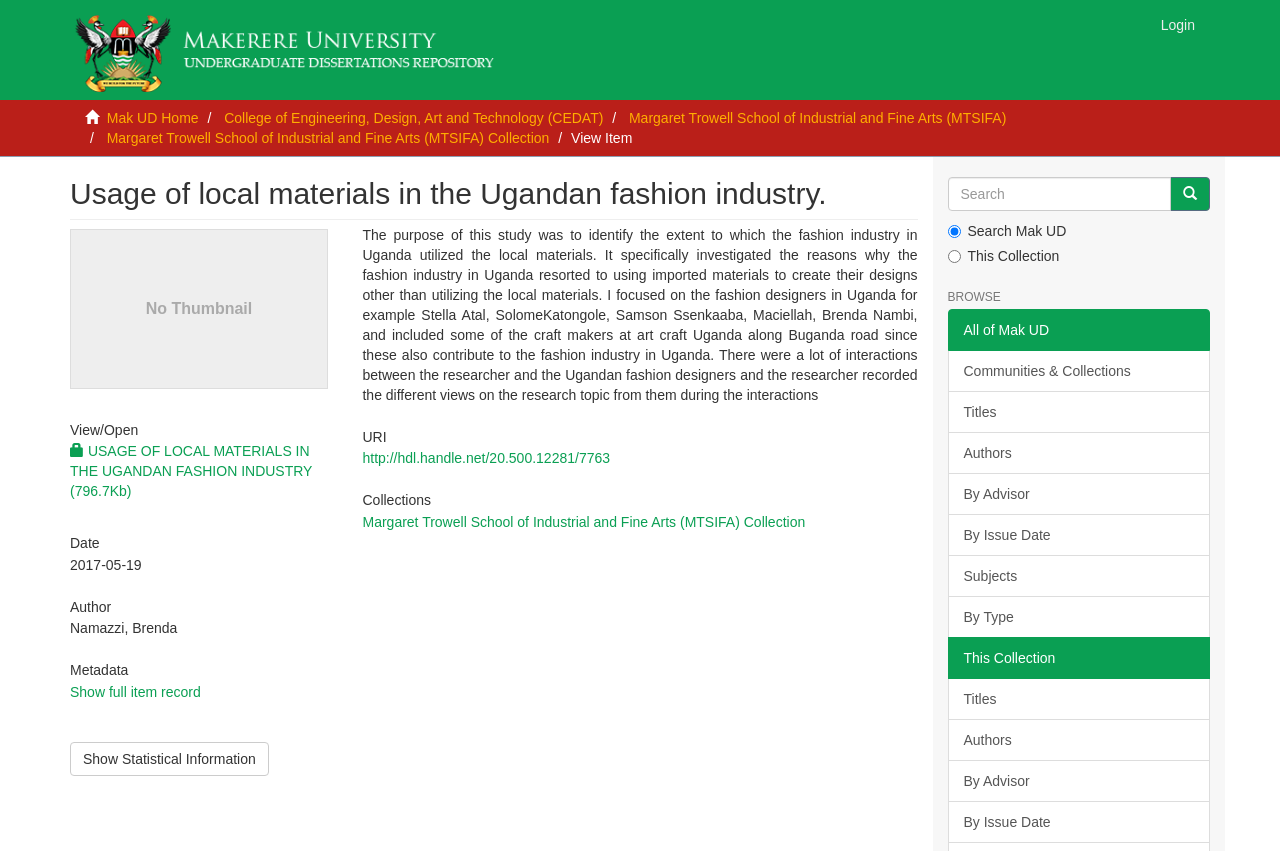Provide a one-word or short-phrase answer to the question:
What is the collection of the research study?

Margaret Trowell School of Industrial and Fine Arts (MTSIFA) Collection